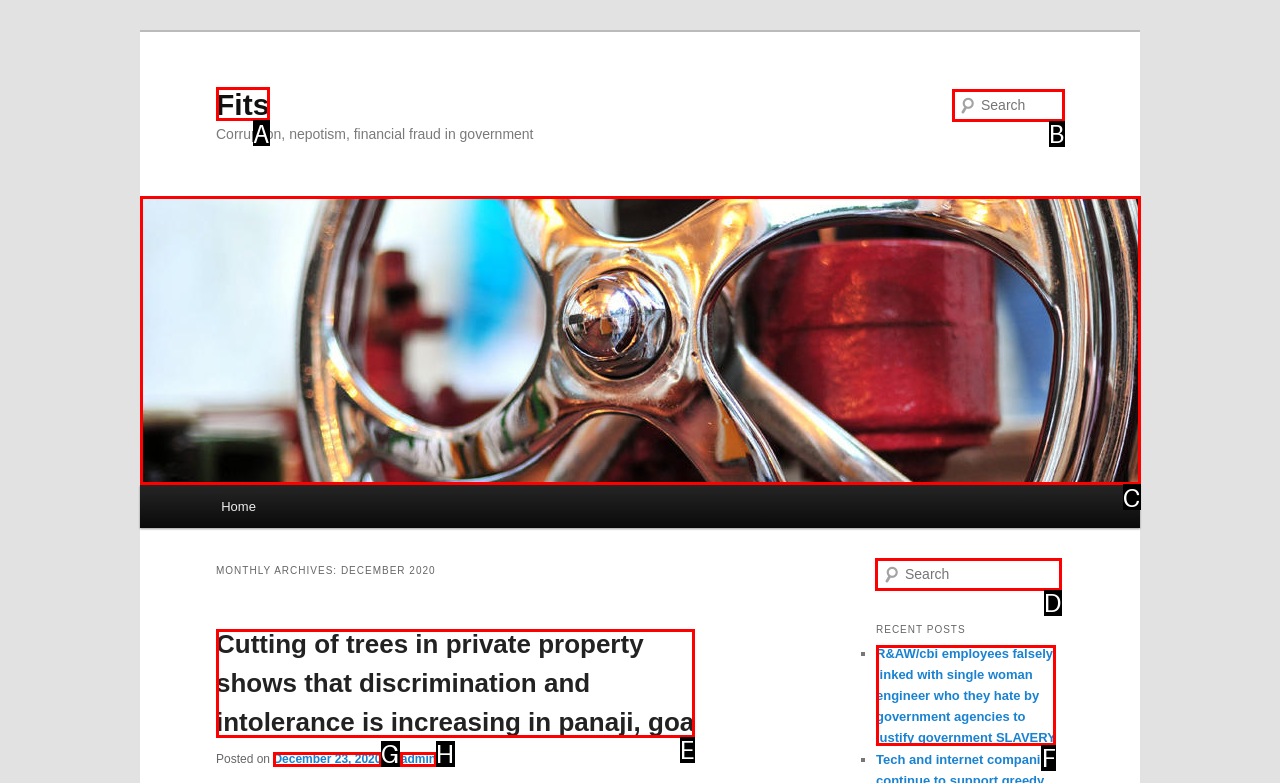Select the letter of the UI element you need to click on to fulfill this task: Search in the search bar. Write down the letter only.

D